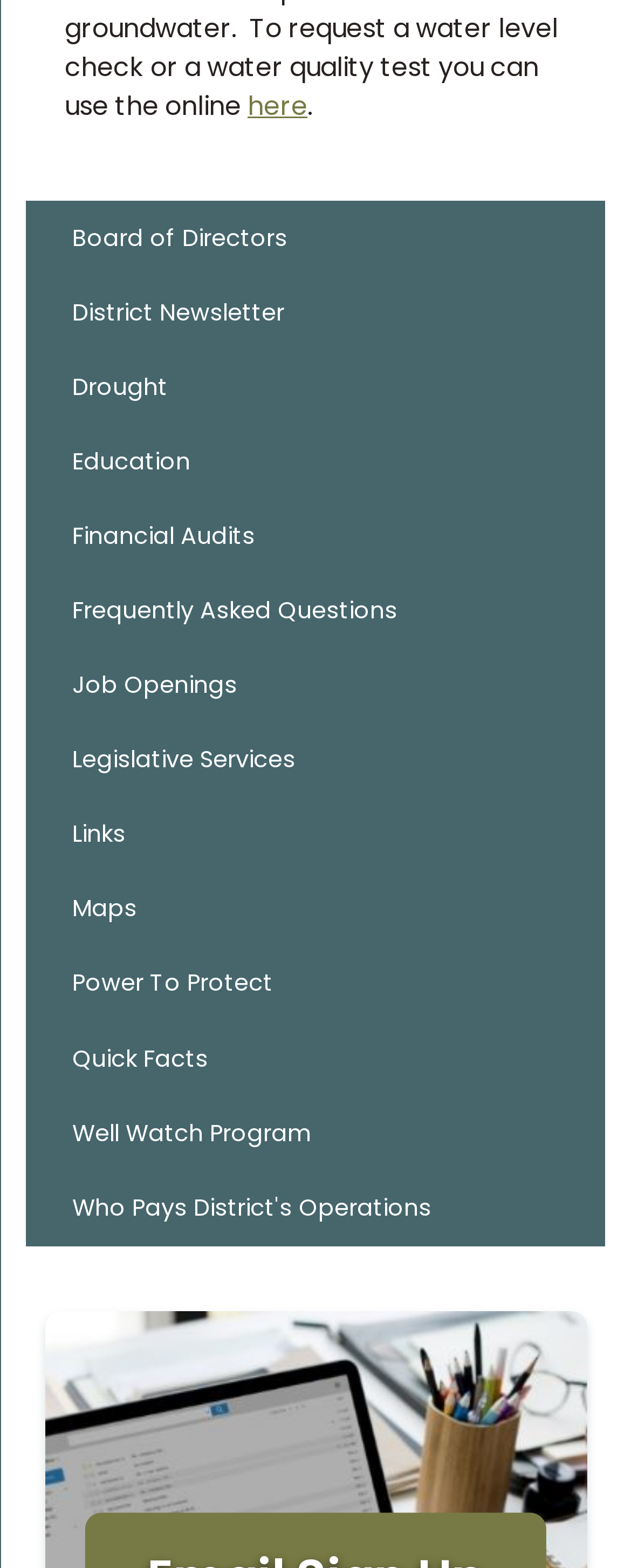Find the bounding box coordinates of the clickable area required to complete the following action: "Read about Power To Protect".

[0.041, 0.604, 0.959, 0.652]